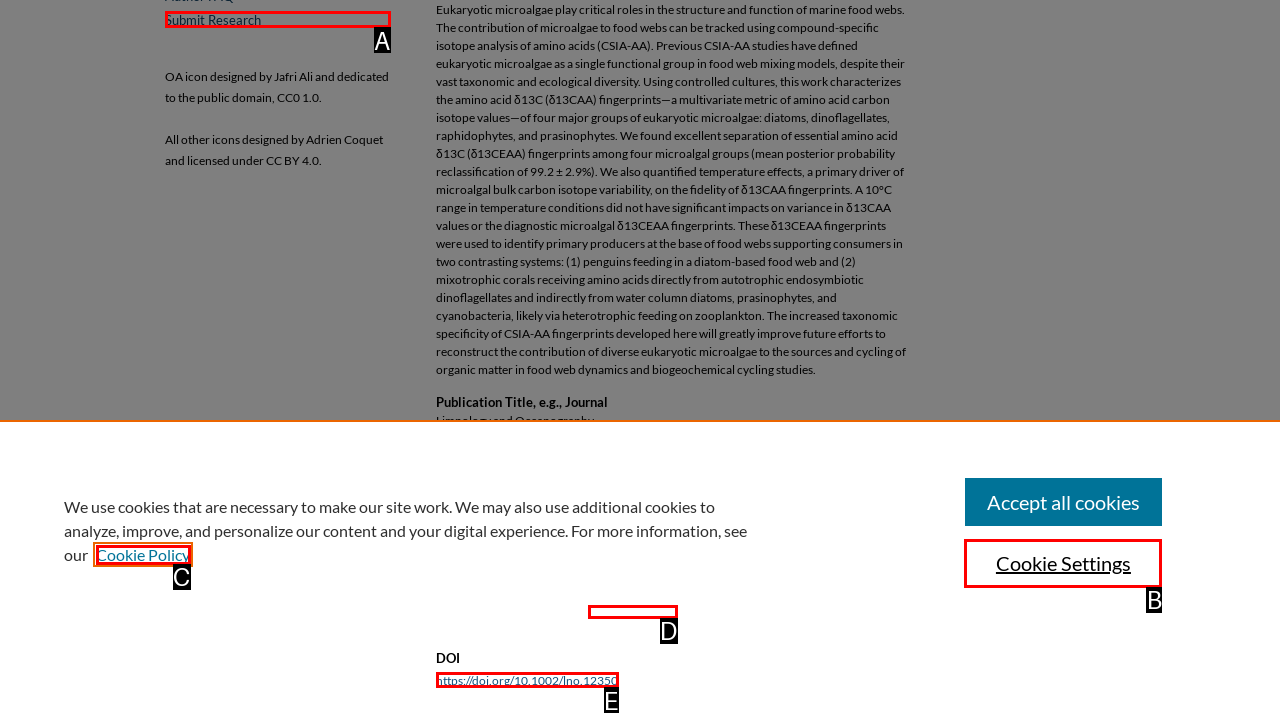Which lettered option matches the following description: 10.1002/lno.12350
Provide the letter of the matching option directly.

D